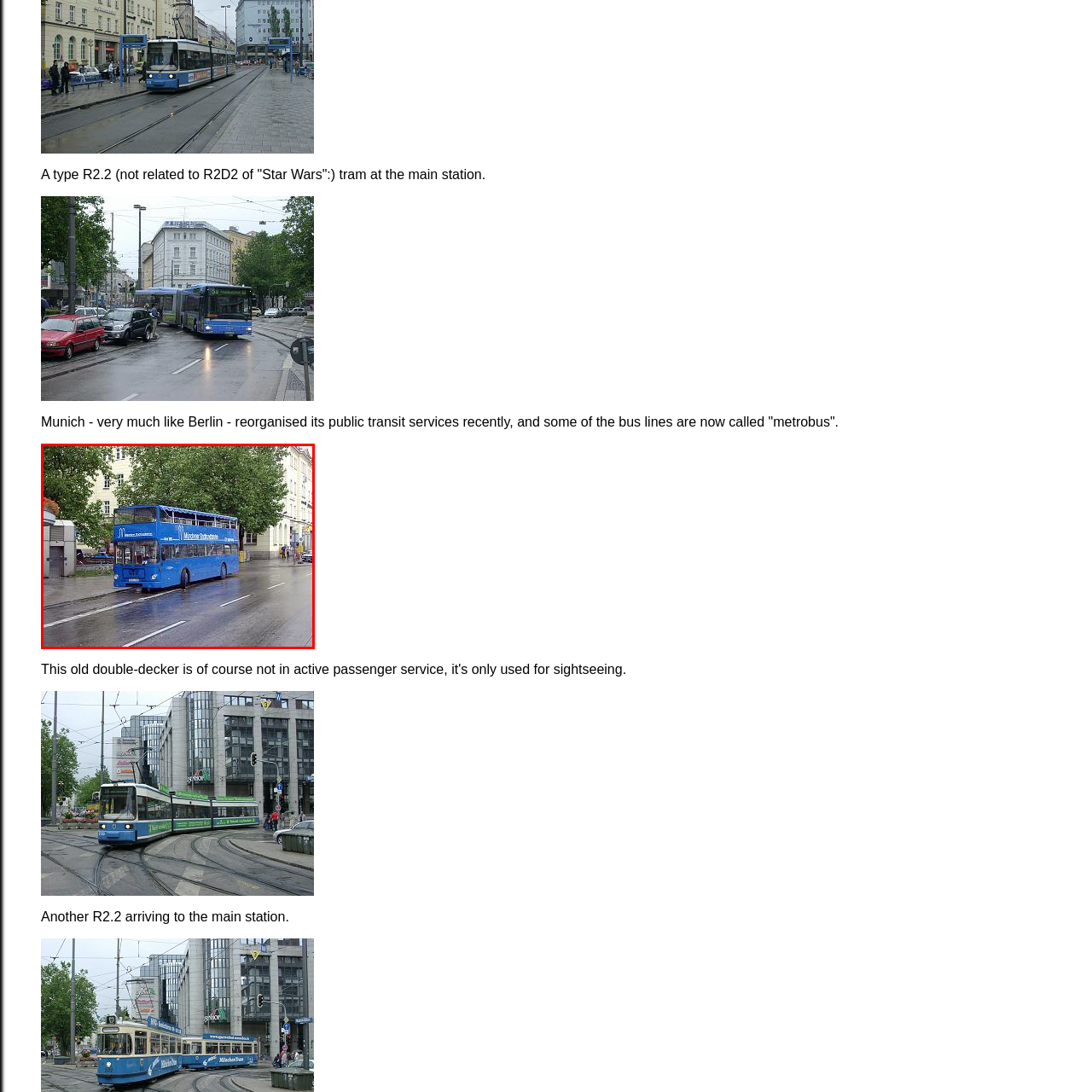Focus on the content within the red box and provide a succinct answer to this question using just one word or phrase: 
Where is the tram parked?

Munich, Germany